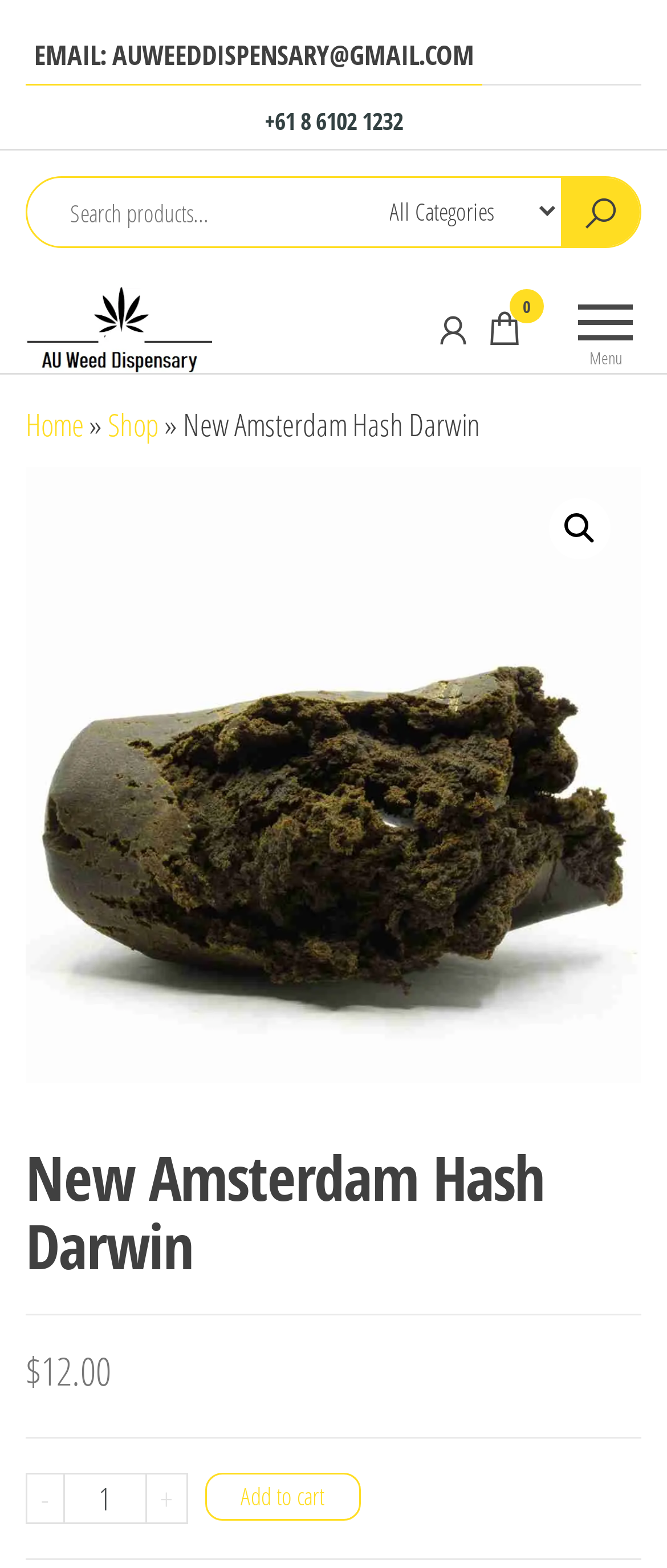What is the name of the link that allows users to buy marijuana online in Australia?
Kindly offer a comprehensive and detailed response to the question.

I found the link by looking at the link element that contains the text 'Buy Marijuana Online AU', which is a link that allows users to buy marijuana online in Australia.